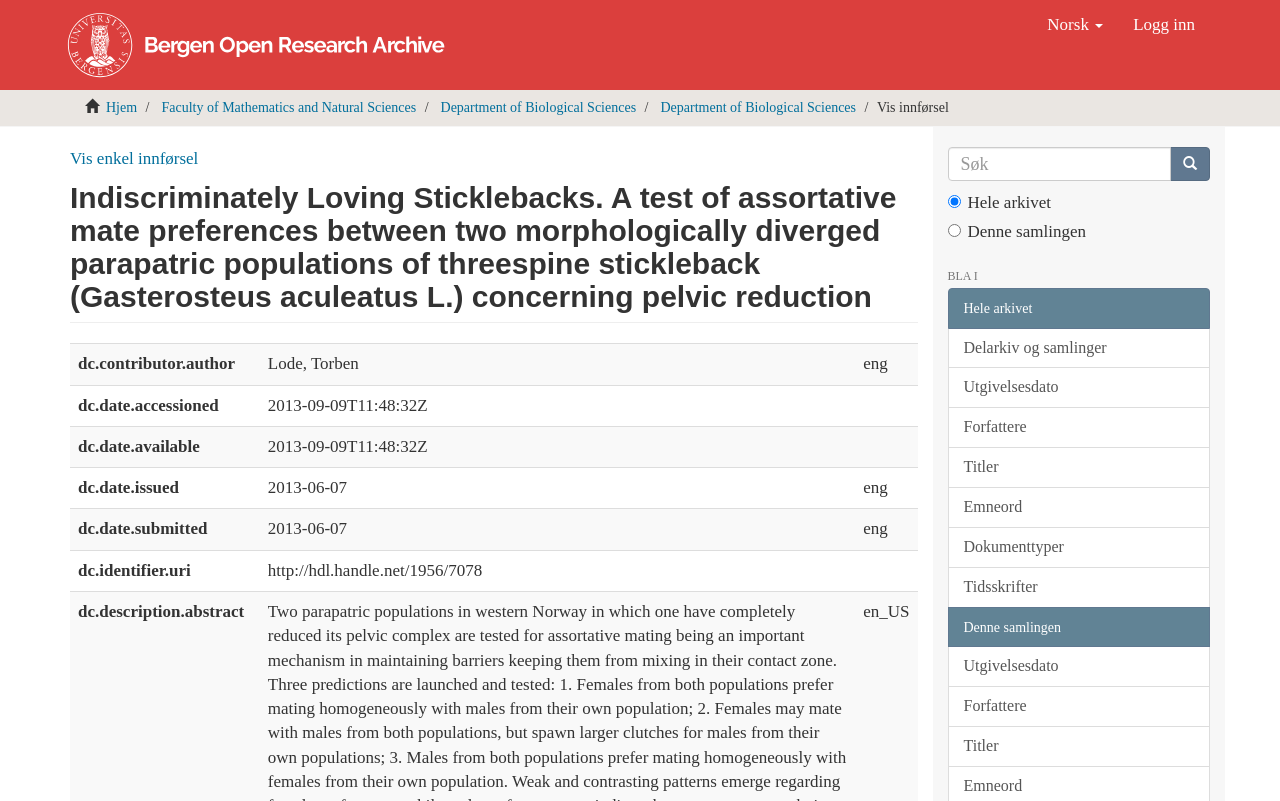Find the bounding box coordinates of the UI element according to this description: "Delarkiv og samlinger".

[0.74, 0.409, 0.945, 0.46]